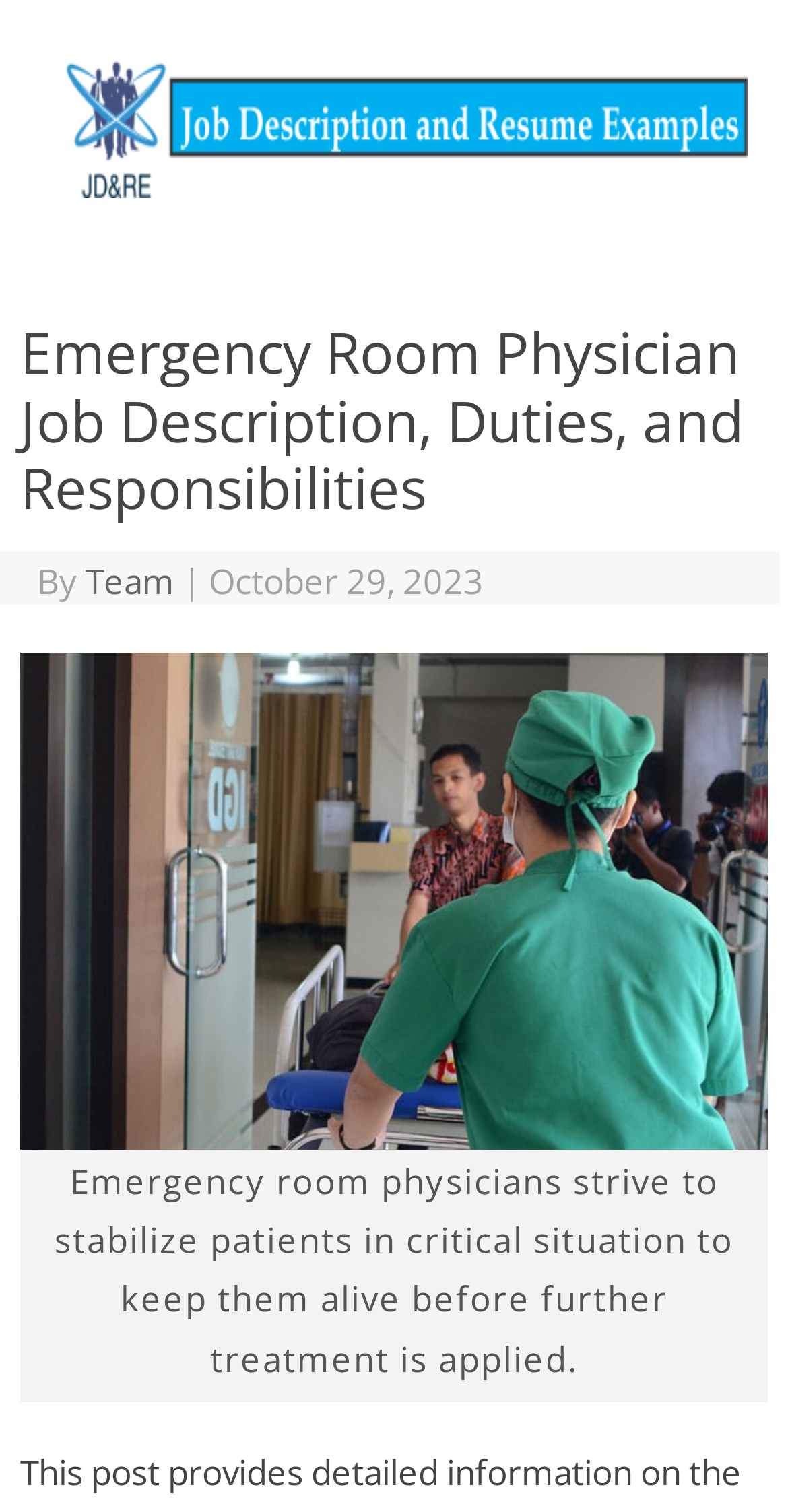Write a detailed summary of the webpage, including text, images, and layout.

The webpage is about the job description, duties, and responsibilities of an emergency room physician. At the top, there is a link to "Job Description And Resume Examples" accompanied by an image with the same name, taking up most of the top section. Below this, there is a link to "Skip to content" in the middle of the page.

The main content area begins with a header section that spans almost the entire width of the page. It contains a heading that reads "Emergency Room Physician Job Description, Duties, and Responsibilities" followed by the text "By" and a link to "Team" separated by a vertical bar. The date "October 29, 2023" is also present in this section.

Below the header, there is a large figure that occupies most of the page's width, containing an image related to the job description of an emergency room physician. The image is accompanied by a figcaption that provides a brief description of the role, stating that emergency room physicians strive to stabilize patients in critical situations to keep them alive before further treatment is applied.